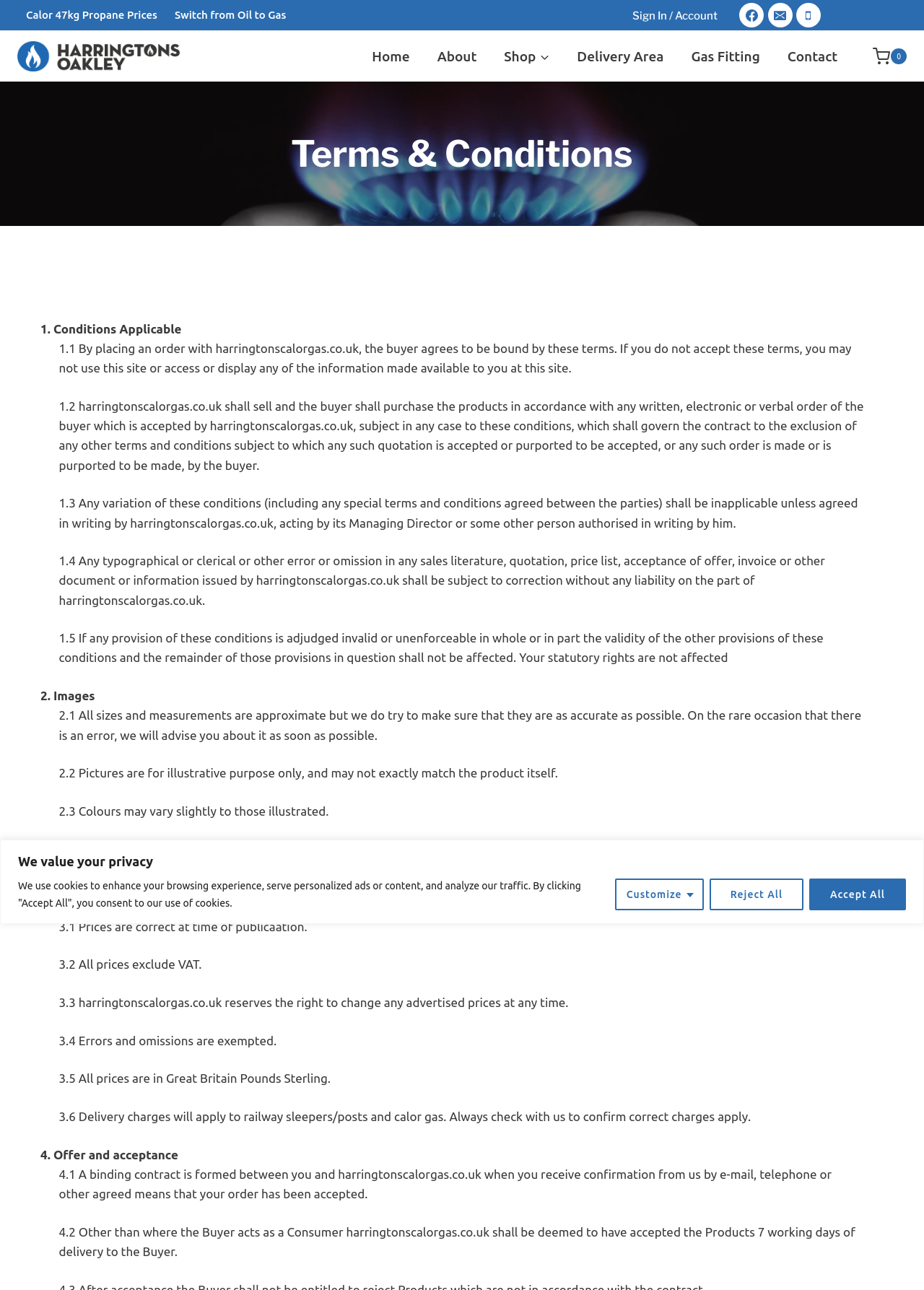Find and provide the bounding box coordinates for the UI element described here: "Reject All". The coordinates should be given as four float numbers between 0 and 1: [left, top, right, bottom].

[0.768, 0.681, 0.87, 0.705]